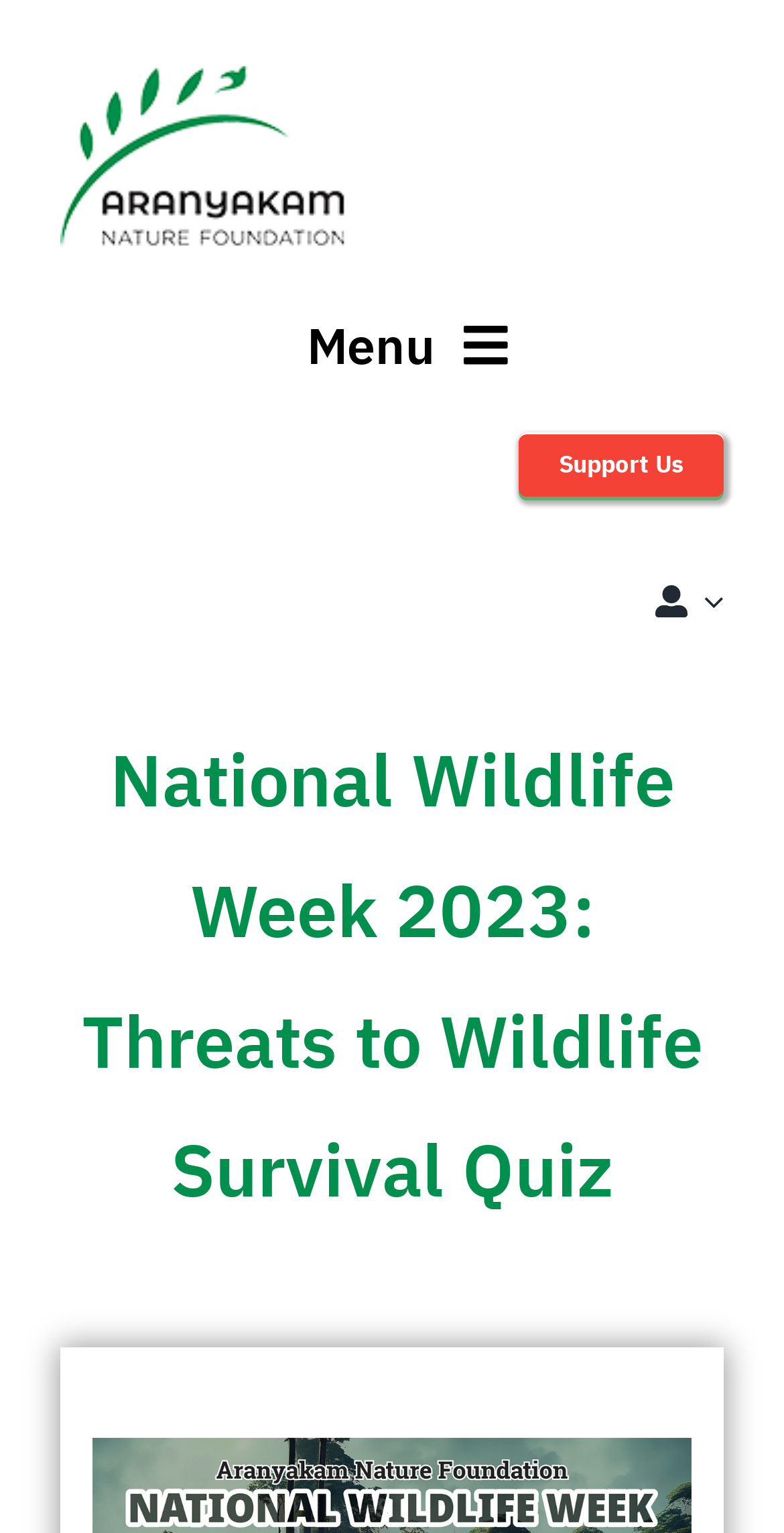How many navigation menus are present?
Answer the question with a detailed and thorough explanation.

There are two navigation menus present on the webpage. The first one is the 'Header Menu' with a bounding box coordinate of [0.297, 0.188, 0.703, 0.262], and the second one is the 'Header Blocks Menu Cart' with a bounding box coordinate of [0.077, 0.35, 0.923, 0.434]. Both menus have buttons and links that can be clicked to navigate to different parts of the website.